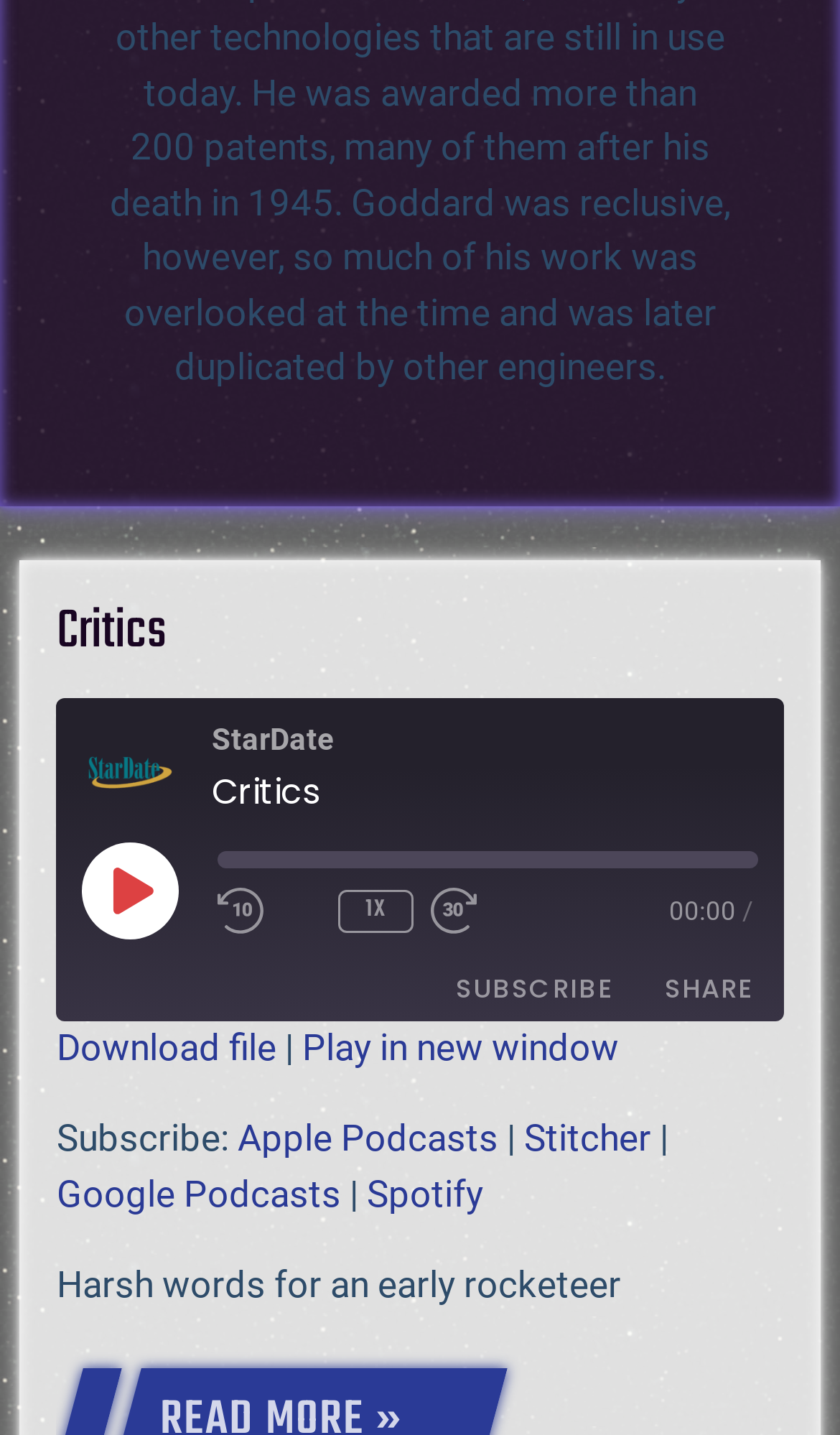Locate the bounding box coordinates of the clickable part needed for the task: "Click the SHARE button".

[0.766, 0.673, 0.923, 0.706]